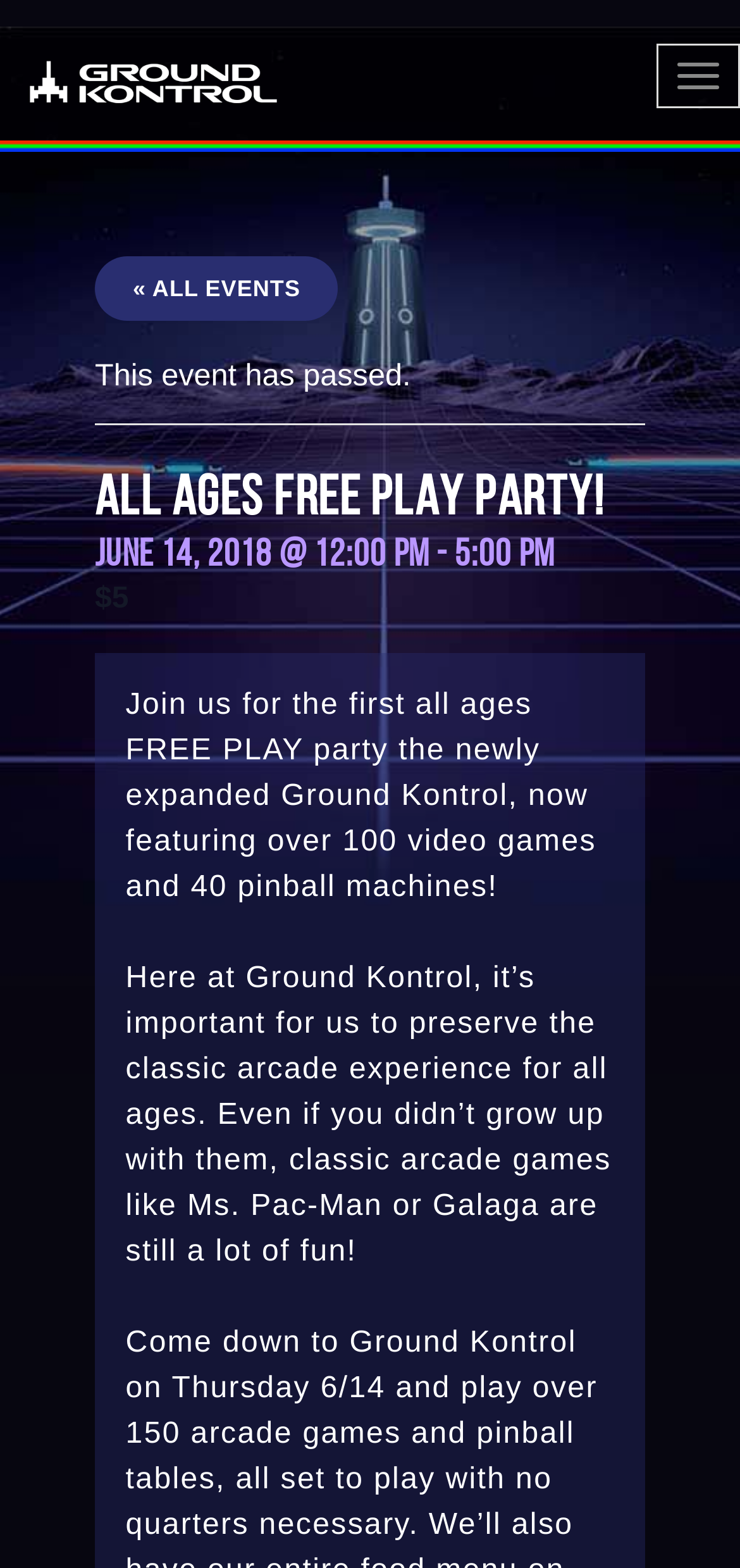Using the elements shown in the image, answer the question comprehensively: What is the purpose of Ground Kontrol?

I found the answer by looking at the StaticText element with the text 'Here at Ground Kontrol, it’s important for us to preserve the classic arcade experience for all ages.' which describes the purpose of Ground Kontrol.